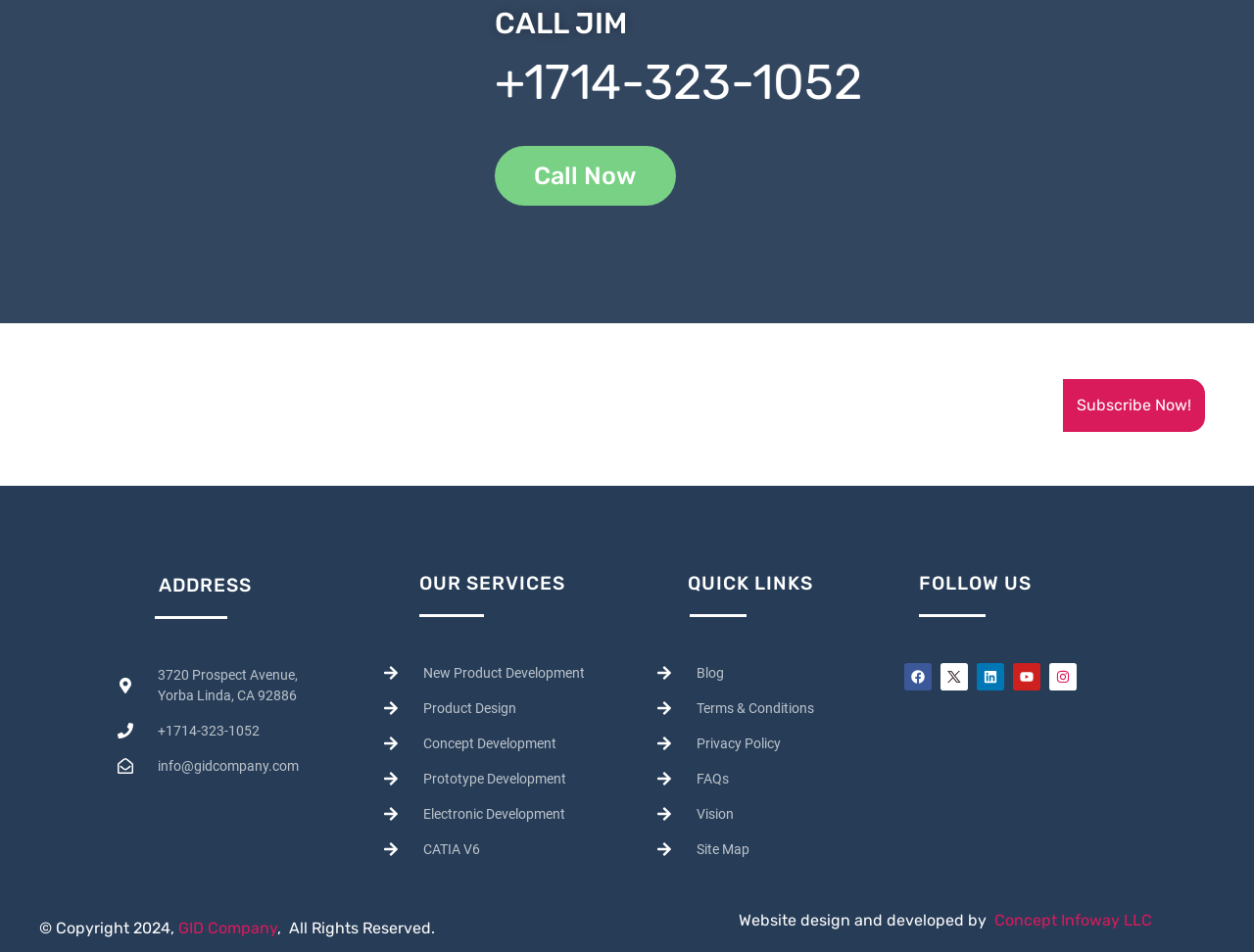Answer the question below in one word or phrase:
What services does the company offer?

Product development and design